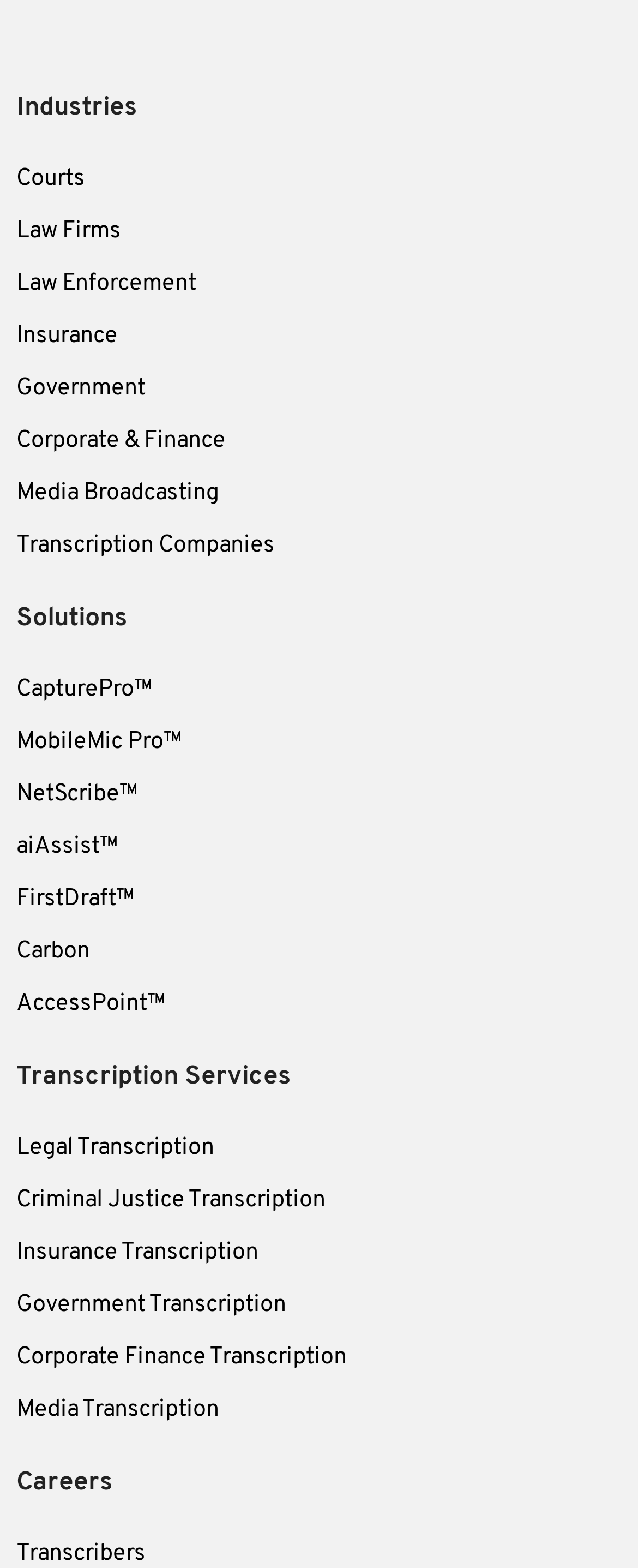Based on the image, give a detailed response to the question: What is the relationship between NetScribe and aiAssist?

The webpage lists NetScribe and aiAssist as separate solutions, but it does not provide a clear description of their relationship. They may be related tools or software, or they may serve different purposes within the organization.